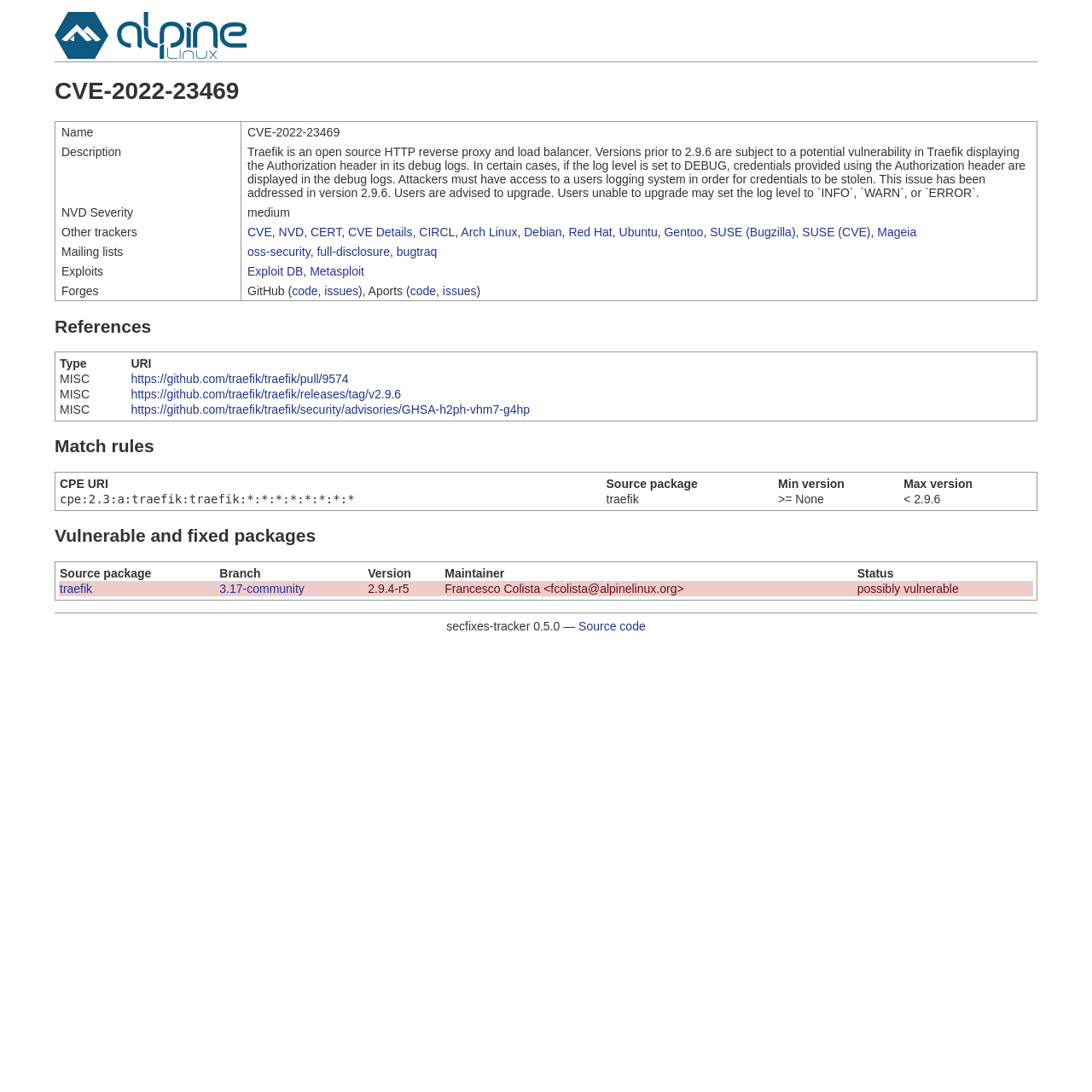What is the fixed version of the software?
From the image, respond with a single word or phrase.

2.9.6